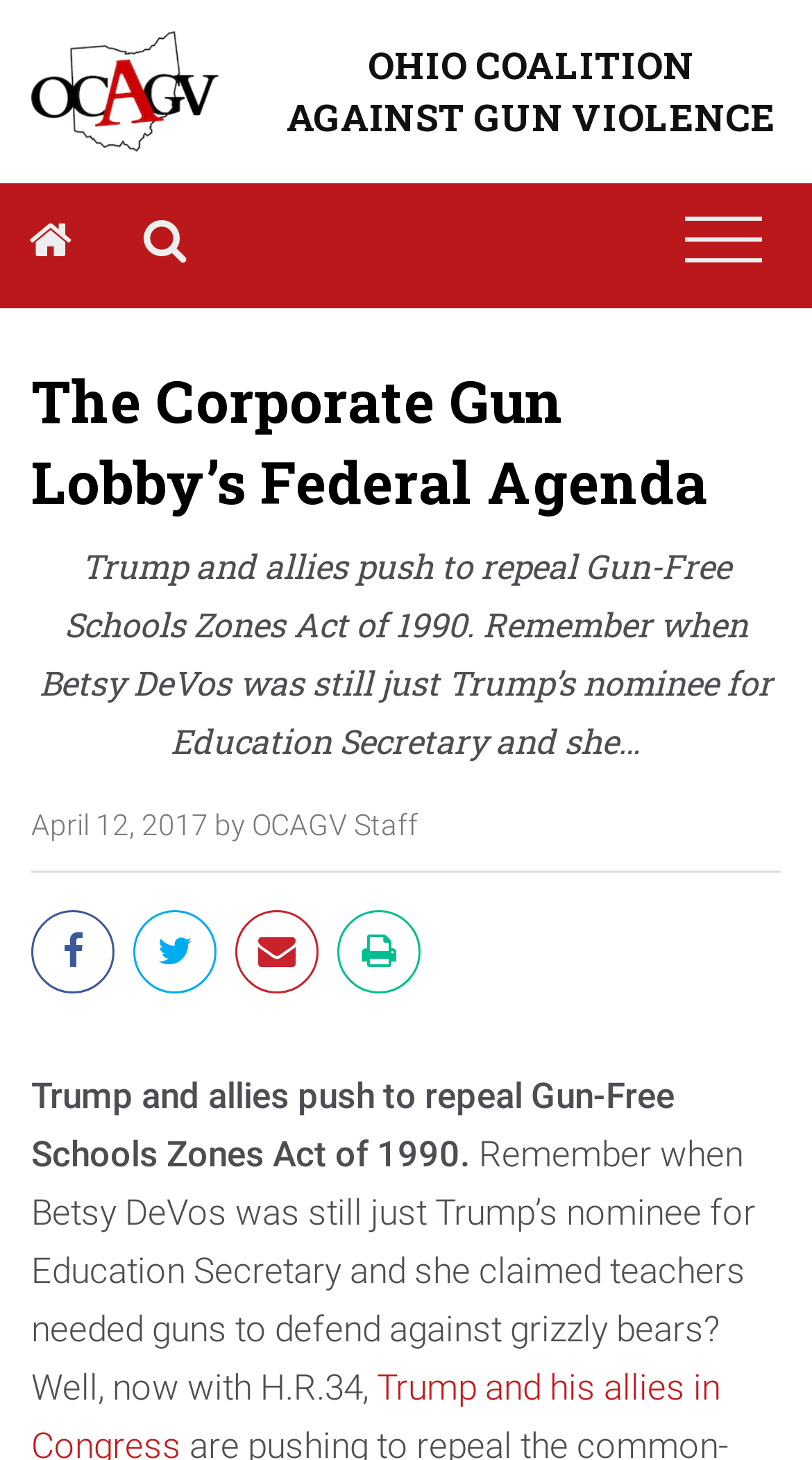Explain the contents of the webpage comprehensively.

The webpage is about the Ohio Coalition Against Gun Violence, specifically focusing on the corporate gun lobby's federal agenda. At the top left, there is a small image and a link. Below them, the title "OHIO COALITION AGAINST GUN VIOLENCE" is prominently displayed. On the top right, there is a button to toggle navigation and two links with icons.

The main content of the webpage is divided into sections. The first section has a heading "The Corporate Gun Lobby’s Federal Agenda" followed by a subheading that discusses Trump and his allies pushing to repeal the Gun-Free Schools Zones Act of 1990. This subheading is a brief summary of an article, which mentions Betsy DeVos and her previous claim that teachers needed guns to defend against grizzly bears.

Below the subheading, there is a date "April 12, 2017" and an author "by OCAGV Staff". Further down, there are four social media links with icons. The article continues below these links, with the same content as the subheading.

There are a total of 5 headings, 7 links, 1 button, 1 image, and 5 static text elements on the webpage. The layout is organized, with clear headings and concise text, making it easy to navigate and read.